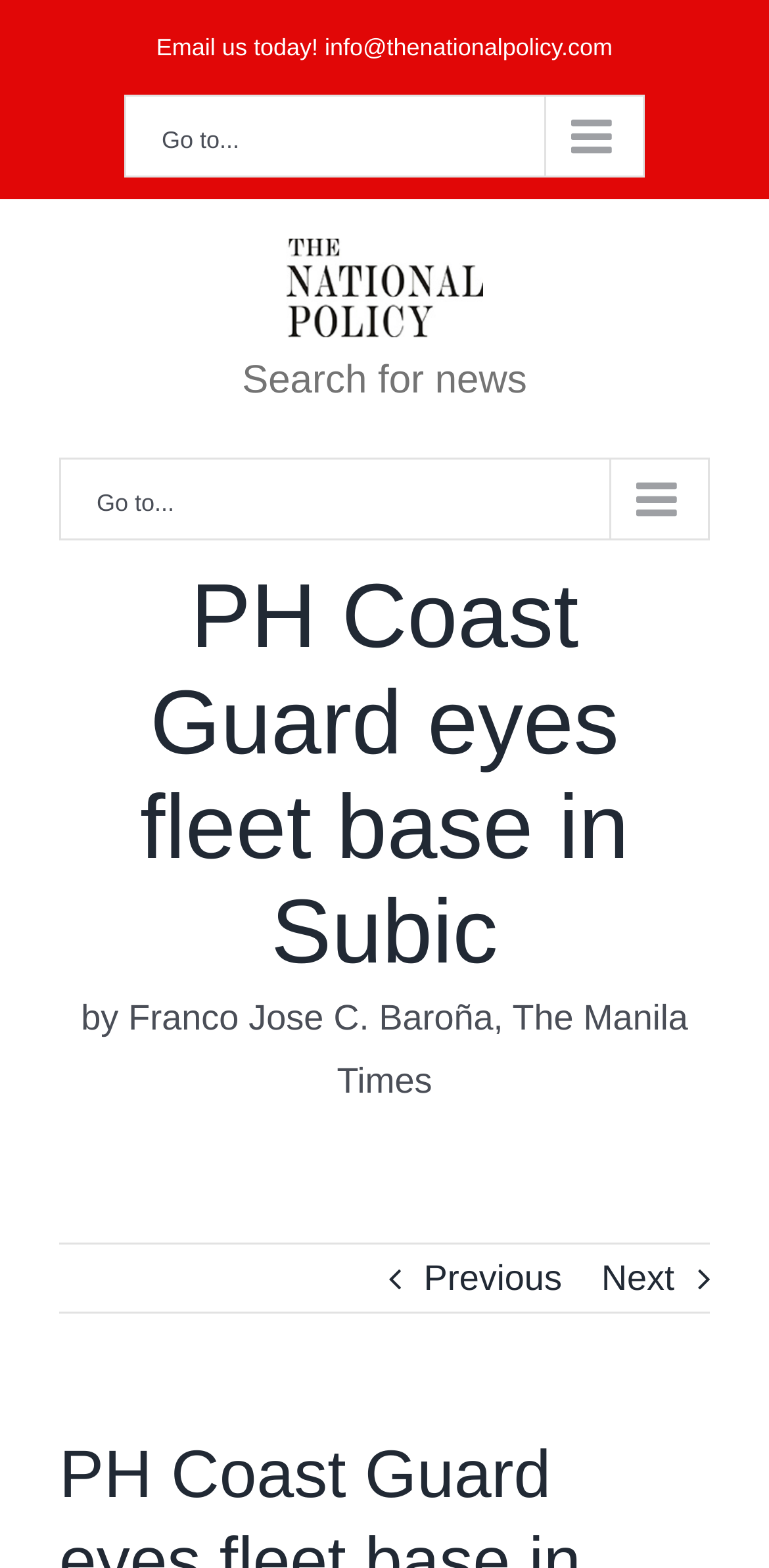Based on the element description "Search for Jobs", predict the bounding box coordinates of the UI element.

None